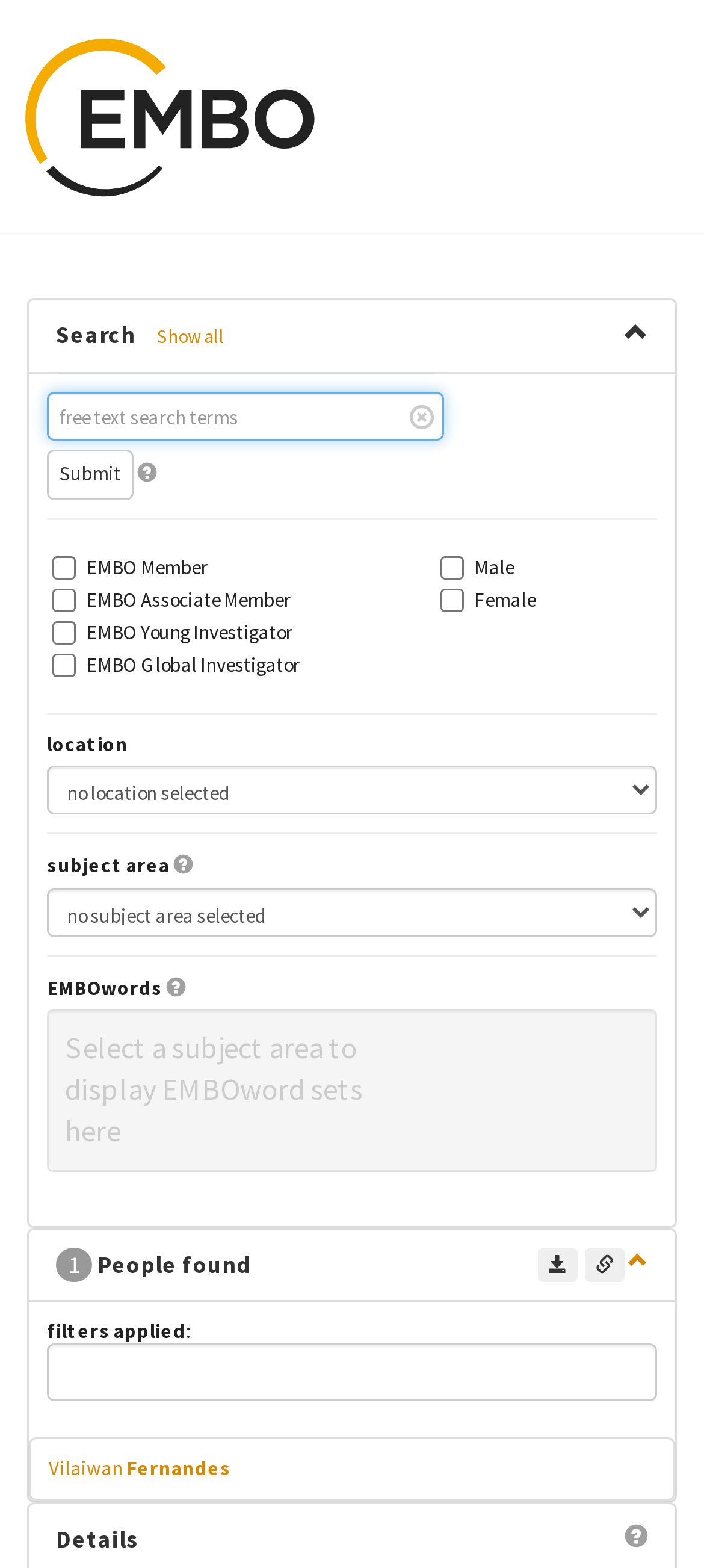Offer an in-depth caption of the entire webpage.

The webpage is a search page for finding people in the EMBO Communities. At the top left, there is an EMBO logo image. Below the logo, there is a heading with a search button and a link to show all search results. 

To the right of the heading, there is a search bar with a free text search field, a submit button, and a button with an icon. 

Below the search bar, there is a horizontal separator line. Underneath the separator, there is another search section with multiple checkboxes for filtering search results by membership types, gender, and other criteria. 

To the right of the checkboxes, there are dropdown menus for selecting location and subject area. 

Further down the page, there is a section for downloading and saving search results, with two buttons for downloading the result set as a CSV file and creating a permanent link to the result set. 

Below this section, there is a heading indicating that one person was found, and a list of filters applied to the search results. 

The search result is displayed below, with a link to the person's details, Vilaiwan Fernandes. 

At the bottom of the page, there is a heading with a button to view more details about the search result.